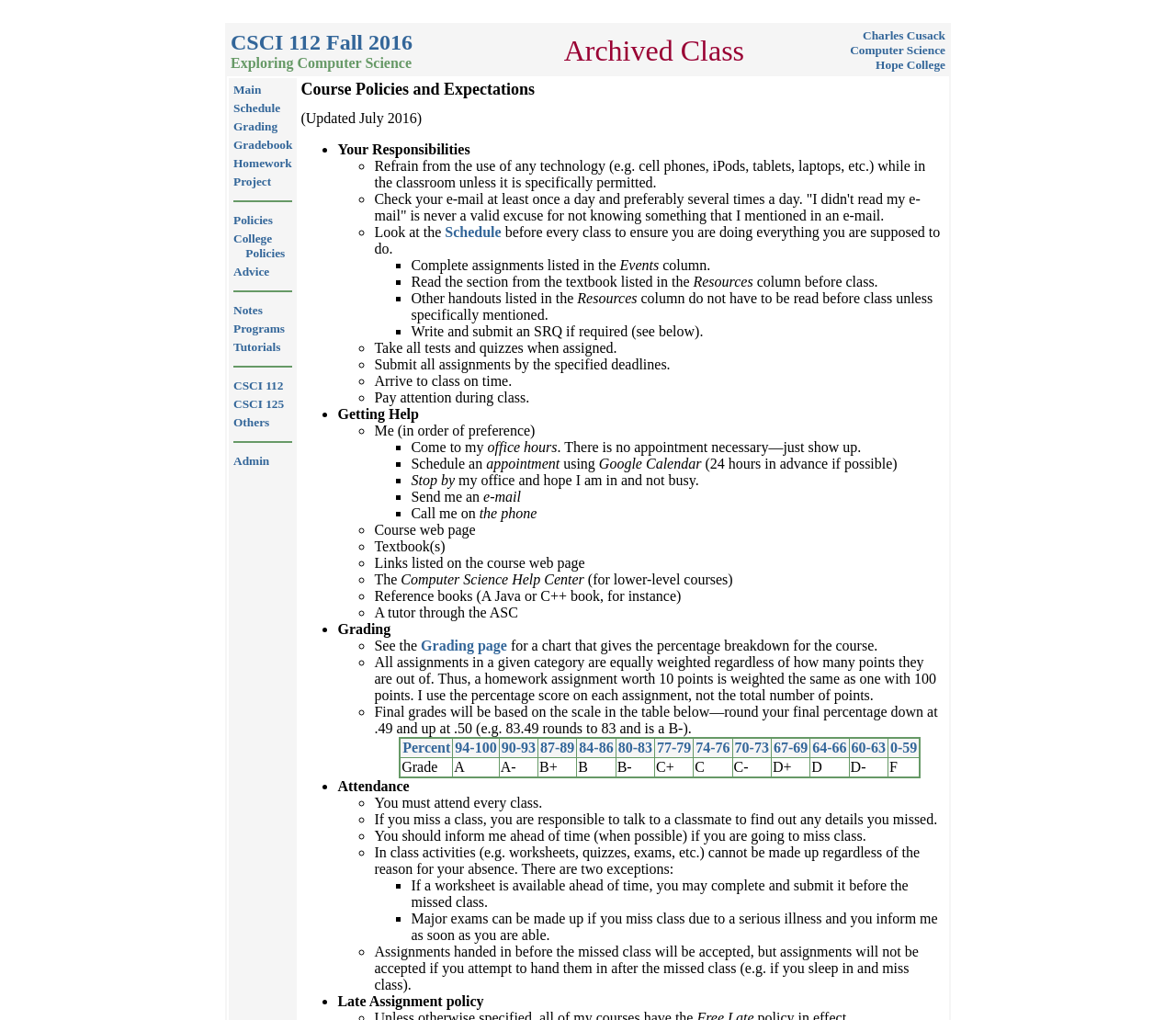How many rows are in the grid?
Give a single word or phrase as your answer by examining the image.

14